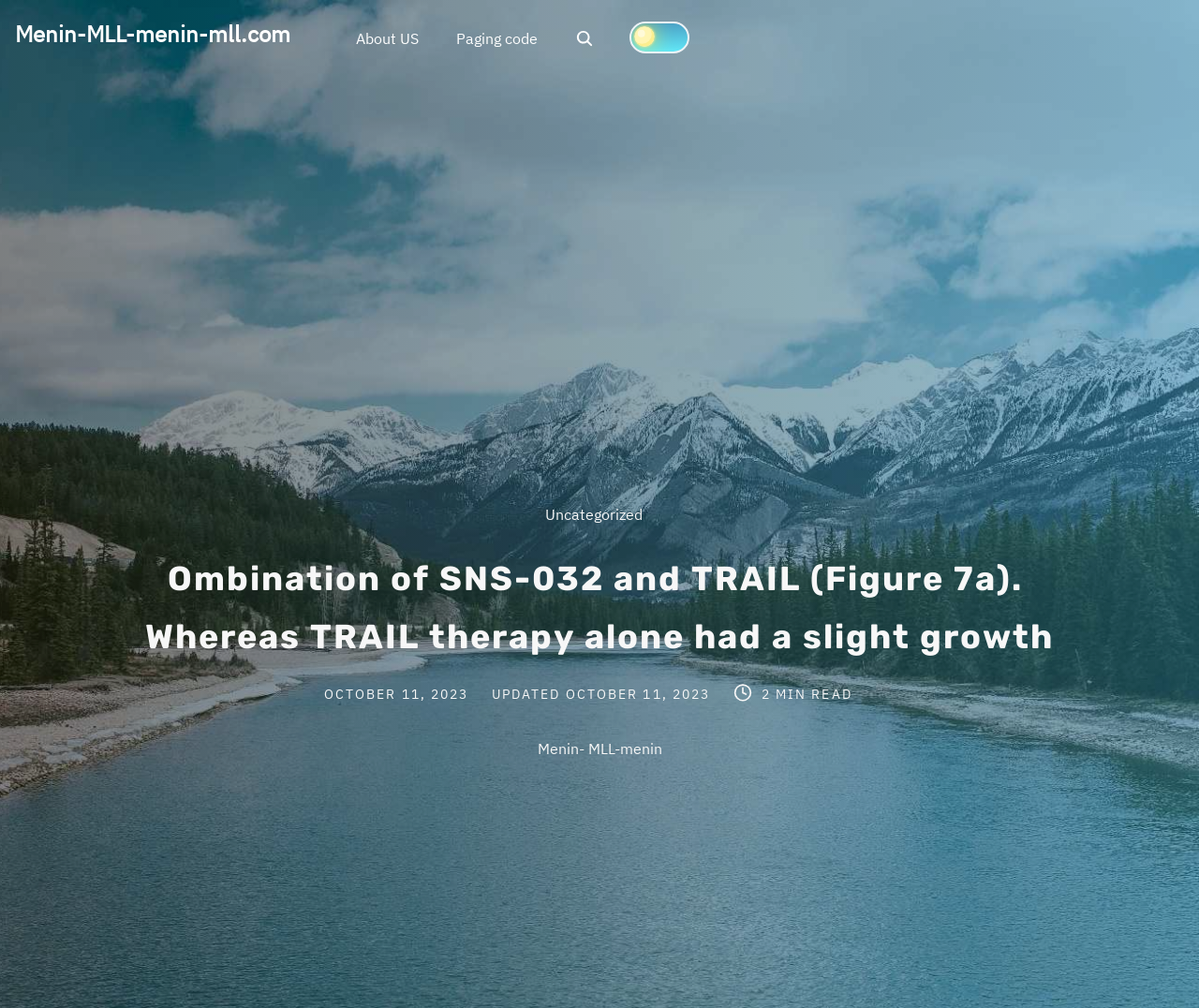Please determine the bounding box coordinates of the element to click in order to execute the following instruction: "Click on the 'About US' link". The coordinates should be four float numbers between 0 and 1, specified as [left, top, right, bottom].

[0.281, 0.007, 0.365, 0.07]